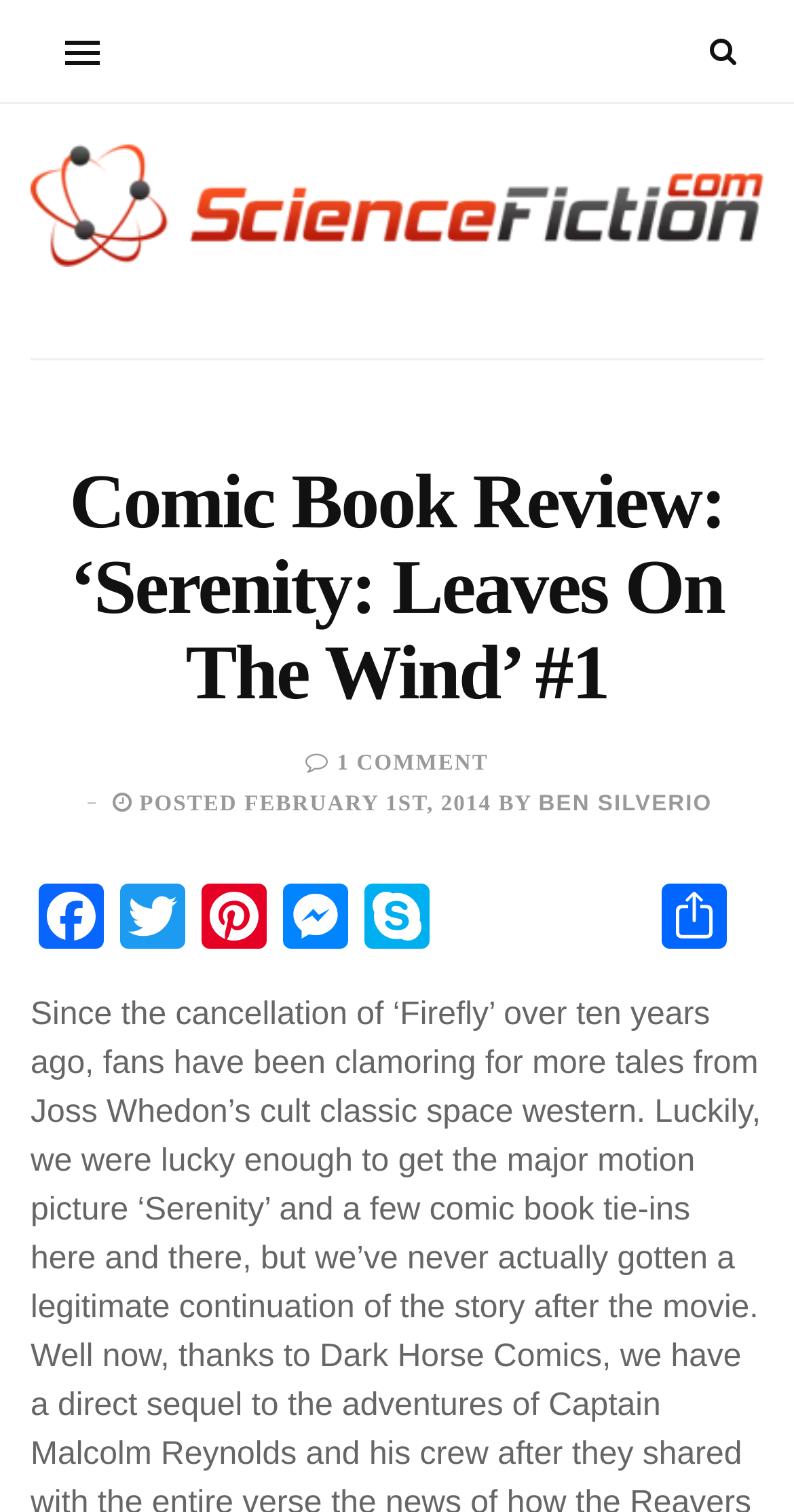How many social media links are available?
Please answer the question with a single word or phrase, referencing the image.

5